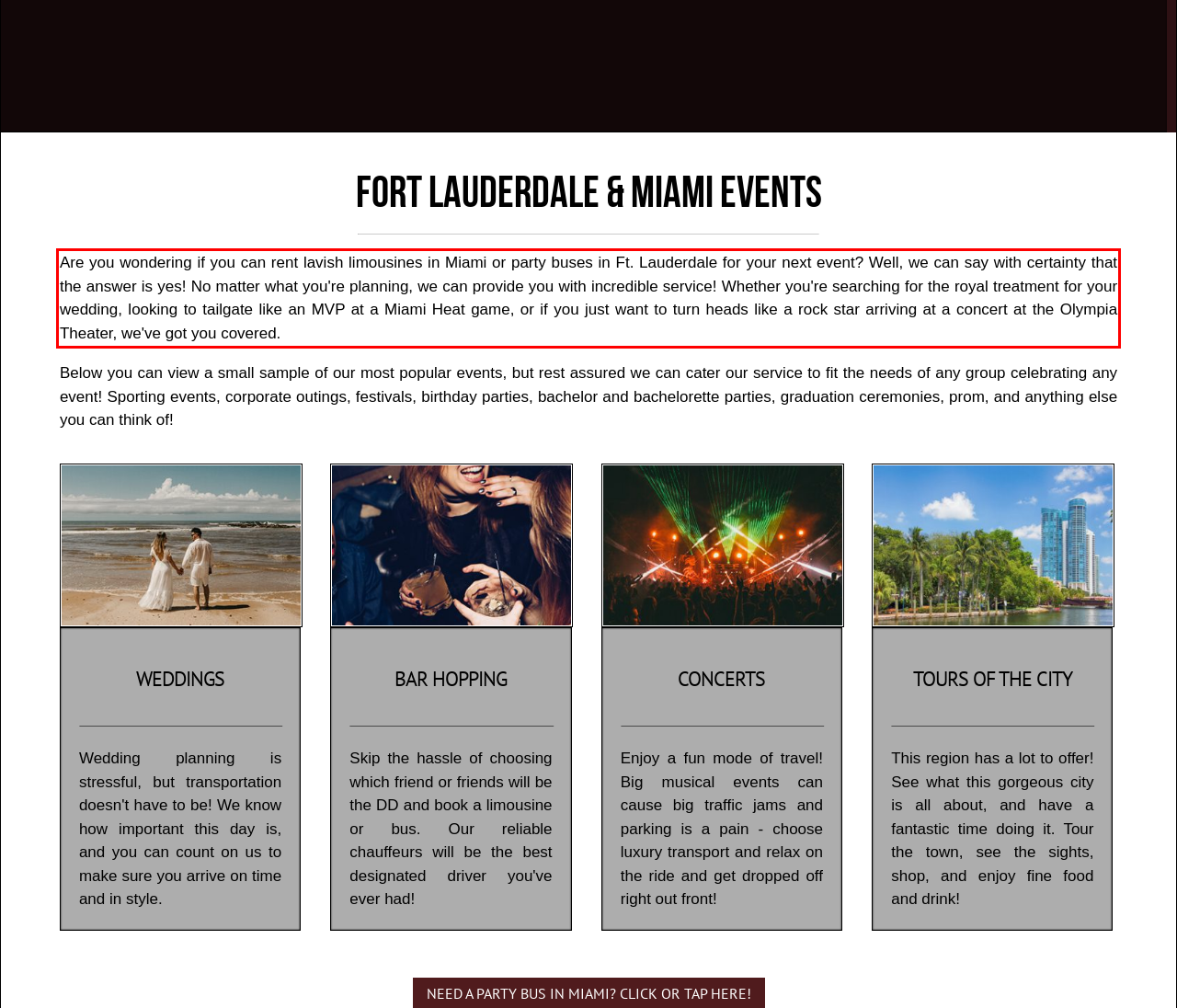Given the screenshot of the webpage, identify the red bounding box, and recognize the text content inside that red bounding box.

Are you wondering if you can rent lavish limousines in Miami or party buses in Ft. Lauderdale for your next event? Well, we can say with certainty that the answer is yes! No matter what you're planning, we can provide you with incredible service! Whether you're searching for the royal treatment for your wedding, looking to tailgate like an MVP at a Miami Heat game, or if you just want to turn heads like a rock star arriving at a concert at the Olympia Theater, we've got you covered.